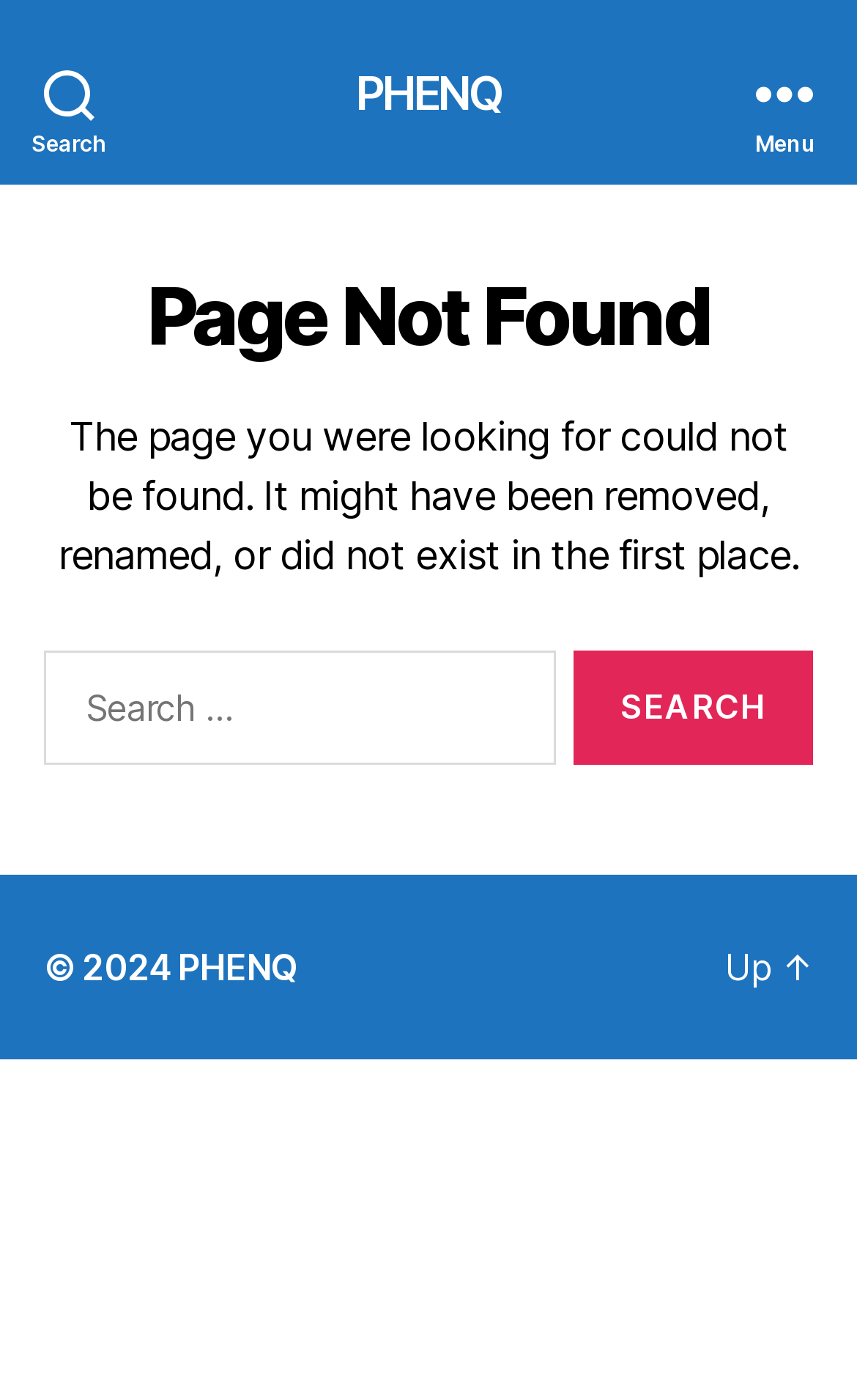Utilize the information from the image to answer the question in detail:
What is the function of the 'Menu' button?

The 'Menu' button is located at the top right of the page and is likely a toggle button to open or close a menu. The exact contents of the menu are not specified, but it may provide access to other pages or features of the website.